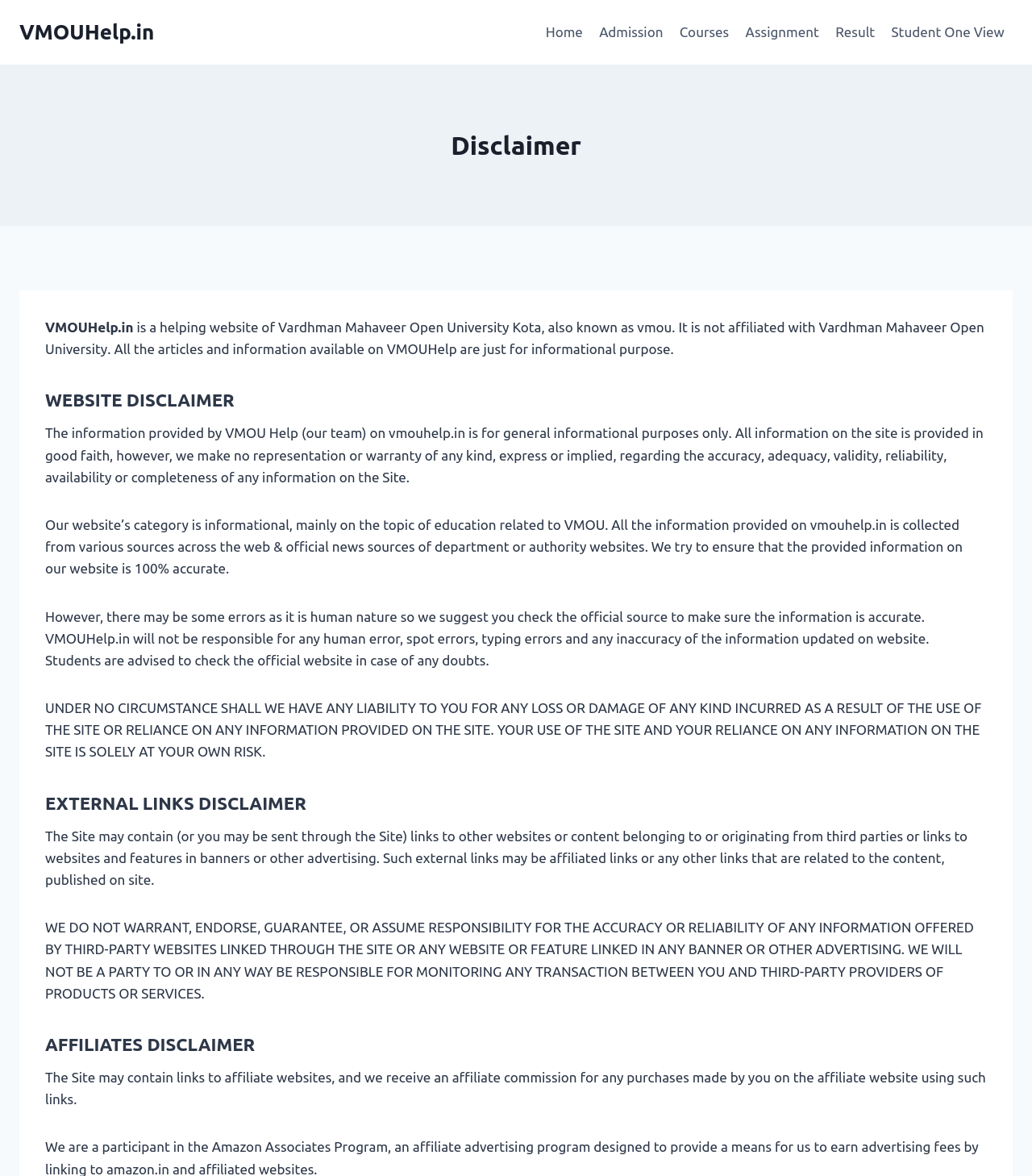Provide a comprehensive caption for the webpage.

The webpage is a disclaimer page for VMOUHelp.in, a website that provides information about Vardhman Mahaveer Open University Kota. At the top left, there is a link to the website's homepage, "VMOUHelp.in". Below it, there is a navigation menu with 7 links: "Home", "Admission", "Courses", "Assignment", "Result", "Student One View", and others, spanning across the top of the page.

The main content of the page is divided into sections, each with a heading. The first section is titled "Disclaimer" and contains a brief introduction to the website, stating that it is not affiliated with Vardhman Mahaveer Open University. Below this, there is a long paragraph explaining the purpose of the website and the limitations of the information provided.

The next section is titled "WEBSITE DISCLAIMER" and contains several paragraphs of text explaining the website's liability, accuracy, and reliability of the information provided. This section takes up most of the page's content.

Further down, there are two more sections: "EXTERNAL LINKS DISCLAIMER" and "AFFILIATES DISCLAIMER", each with their own headings and paragraphs of text explaining the website's policies regarding external links and affiliate marketing.

Throughout the page, there are no images, and the content is primarily composed of text, with headings and paragraphs organized in a hierarchical structure.